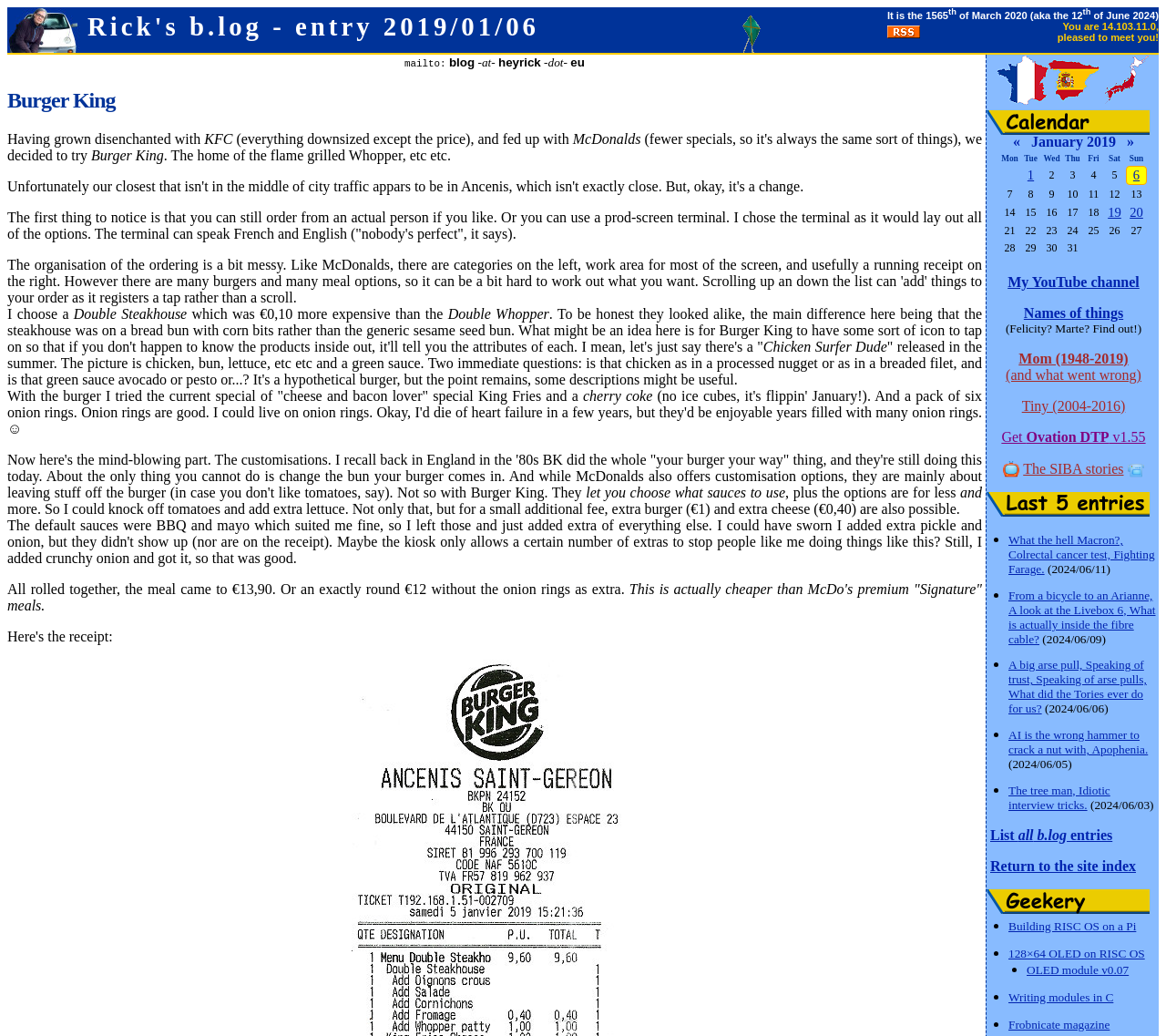Please determine the heading text of this webpage.

Rick's b.log - entry 2019/01/06